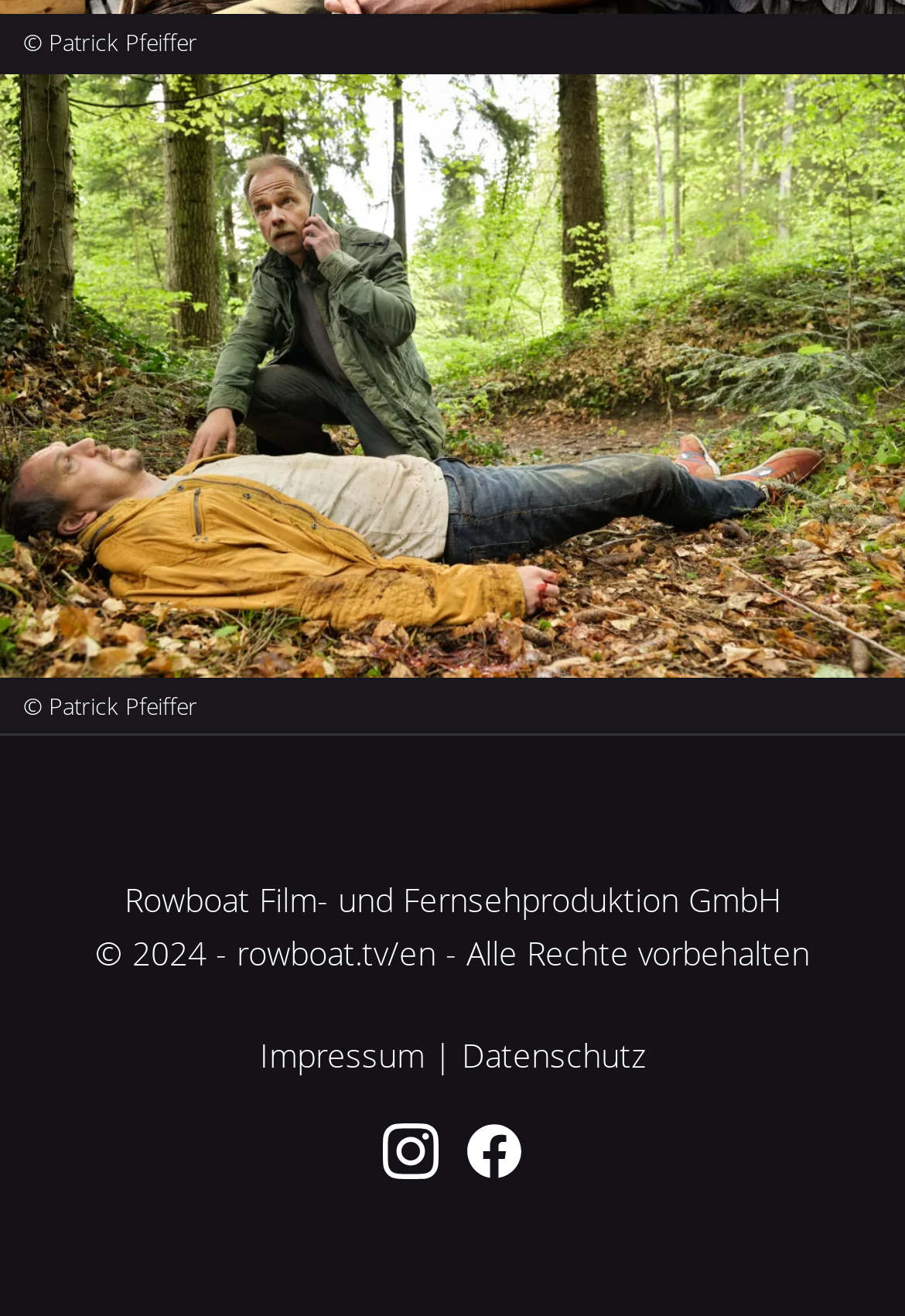What are the two links mentioned at the bottom of the webpage?
From the image, provide a succinct answer in one word or a short phrase.

Impressum, Datenschutz